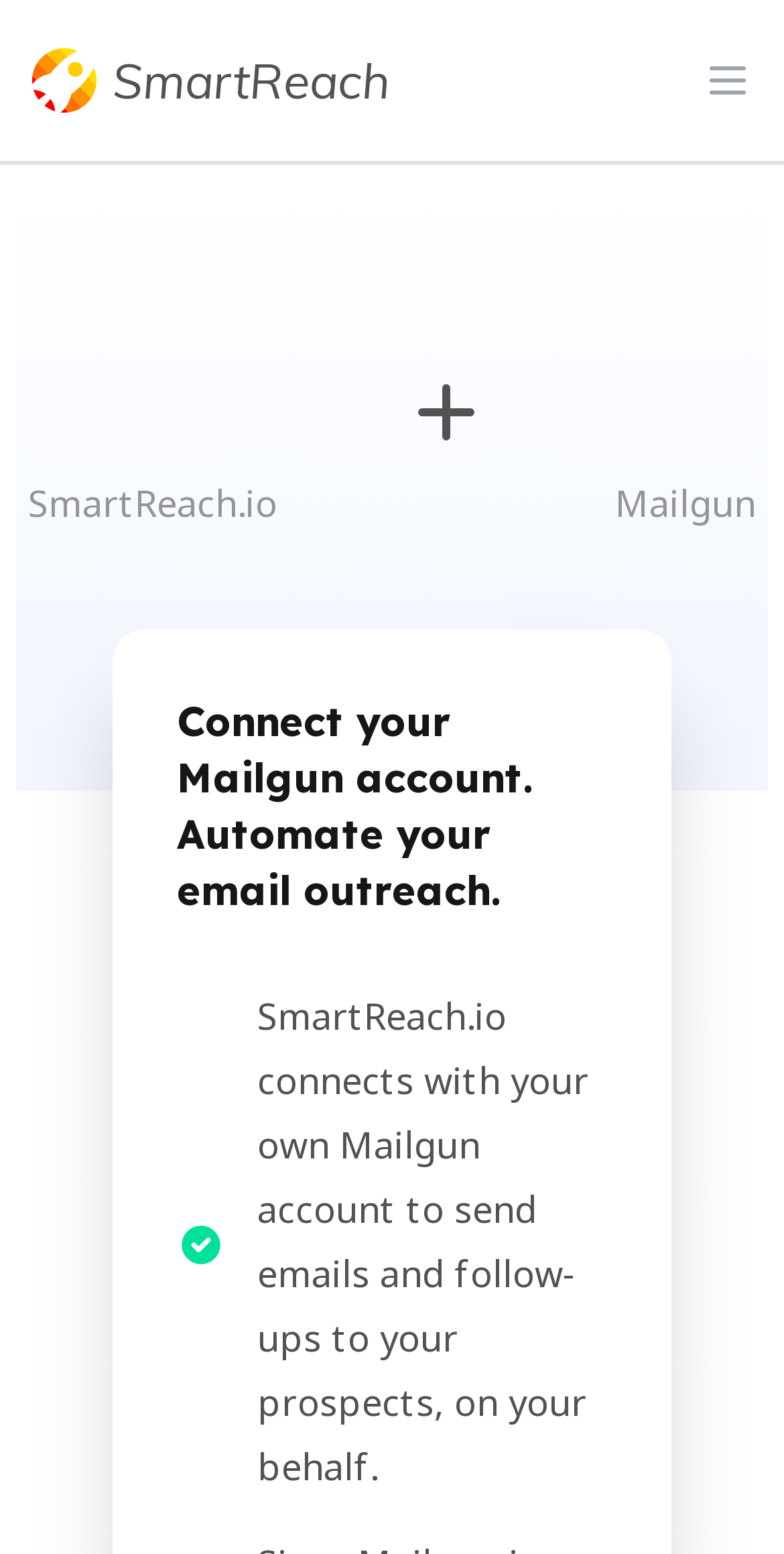Locate the UI element described as follows: "SmartReach". Return the bounding box coordinates as four float numbers between 0 and 1 in the order [left, top, right, bottom].

[0.041, 0.031, 0.877, 0.072]